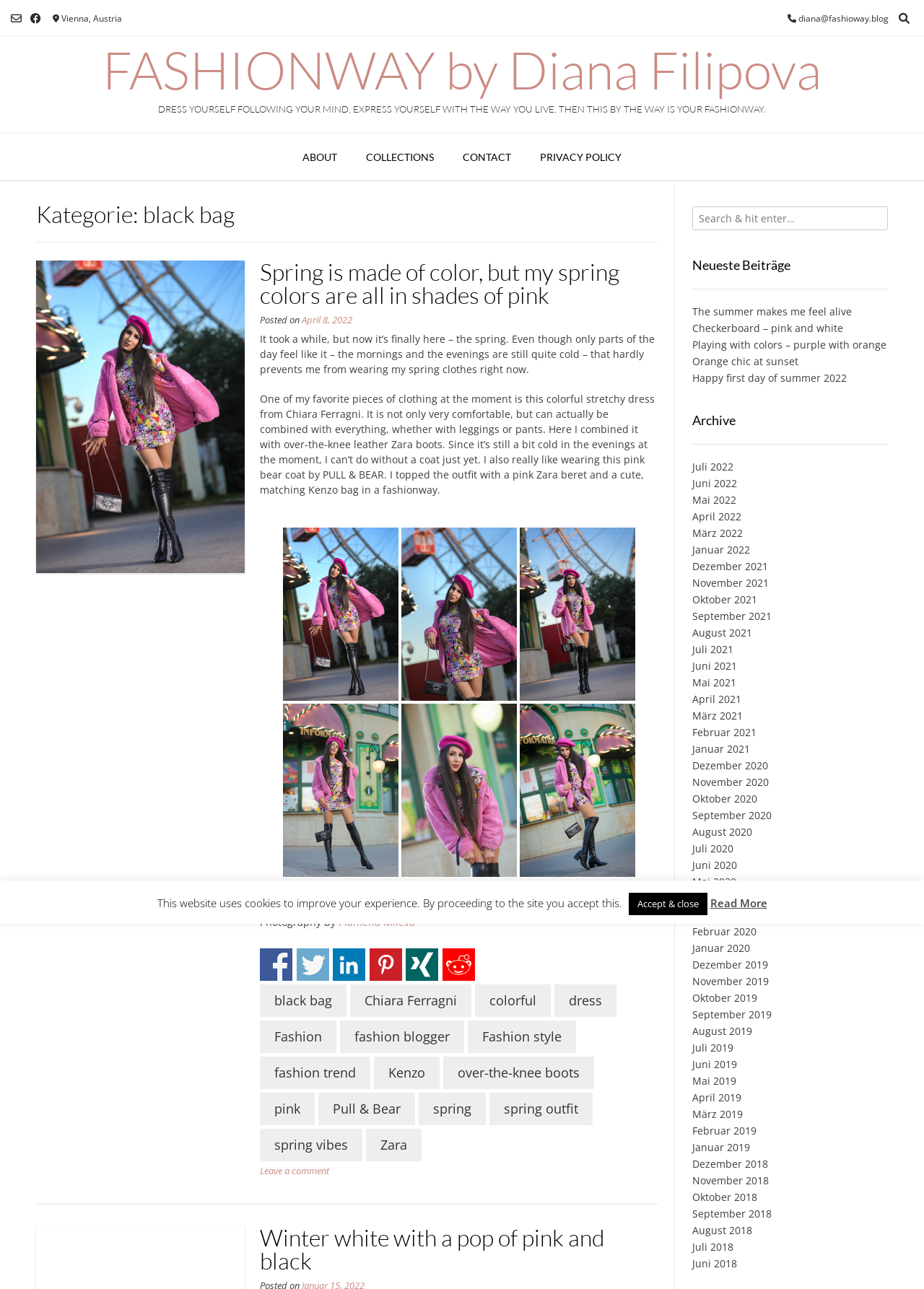Could you specify the bounding box coordinates for the clickable section to complete the following instruction: "Click the link to view more pictures on Catholic Nac's facebook"?

None